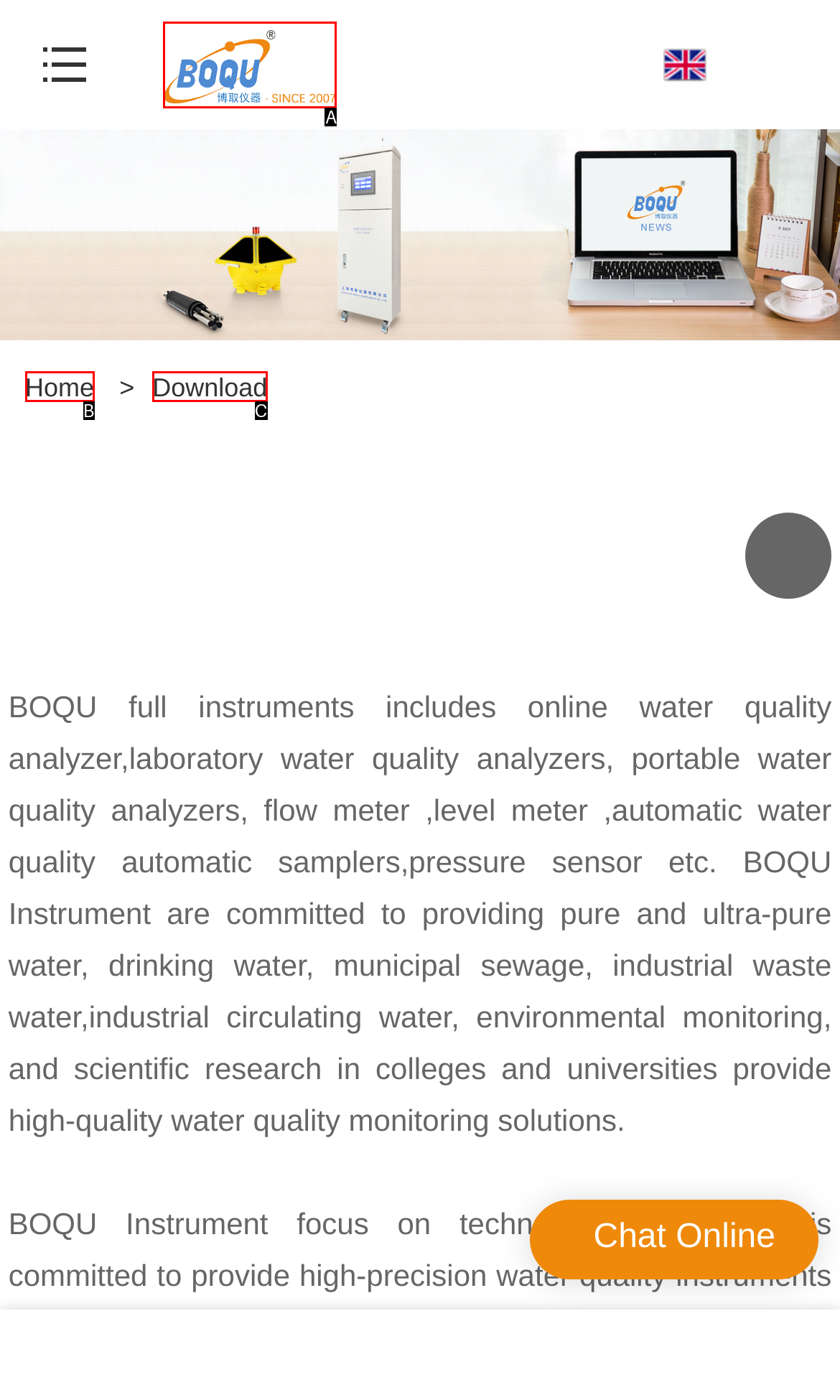Identify the option that corresponds to: Home
Respond with the corresponding letter from the choices provided.

B